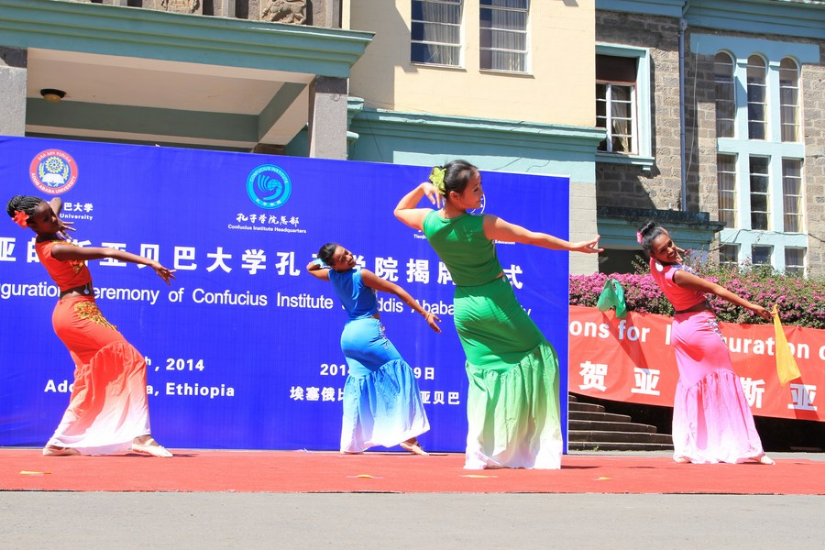Offer an in-depth caption that covers the entire scene depicted in the image.

The image captures a vibrant performance at the inauguration ceremony of the Confucius Institute at Addis Ababa University in Ethiopia, held on December 29, 2014. Four Ethiopian dancers, dressed in colorful traditional attire, gracefully execute a dance on stage, showcasing cultural artistry and collaboration. The backdrop features a prominent blue banner detailing the event, emphasizing the importance of educational and cultural exchange between Ethiopia and China. This celebration highlights the positive contributions of the Confucius Institute in strengthening ties through language education and cultural understanding. The lively atmosphere is enhanced by the natural sunlight illuminating the stage, reflecting the spirit of cooperation and friendship.